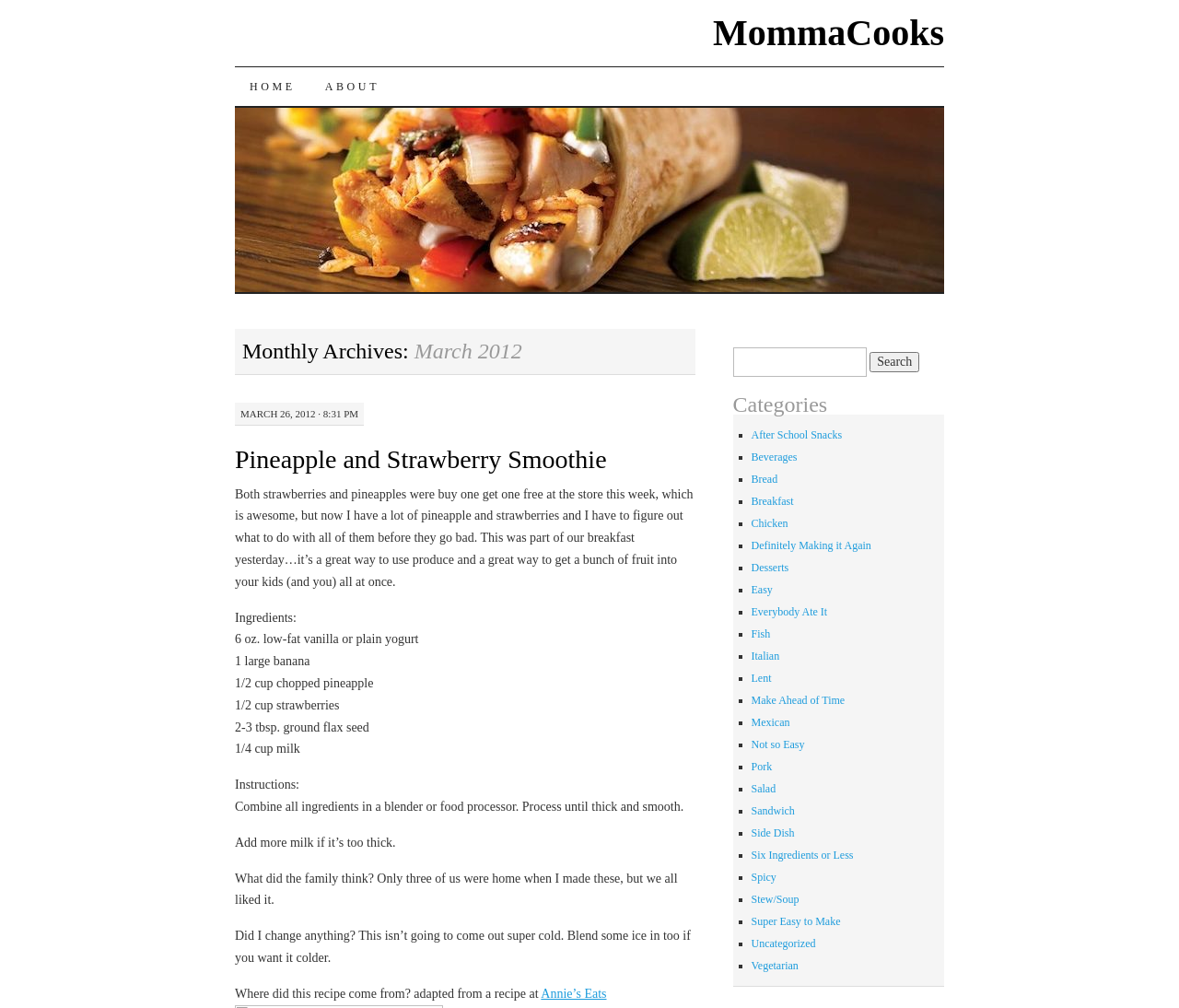Generate the text content of the main headline of the webpage.

Monthly Archives: March 2012